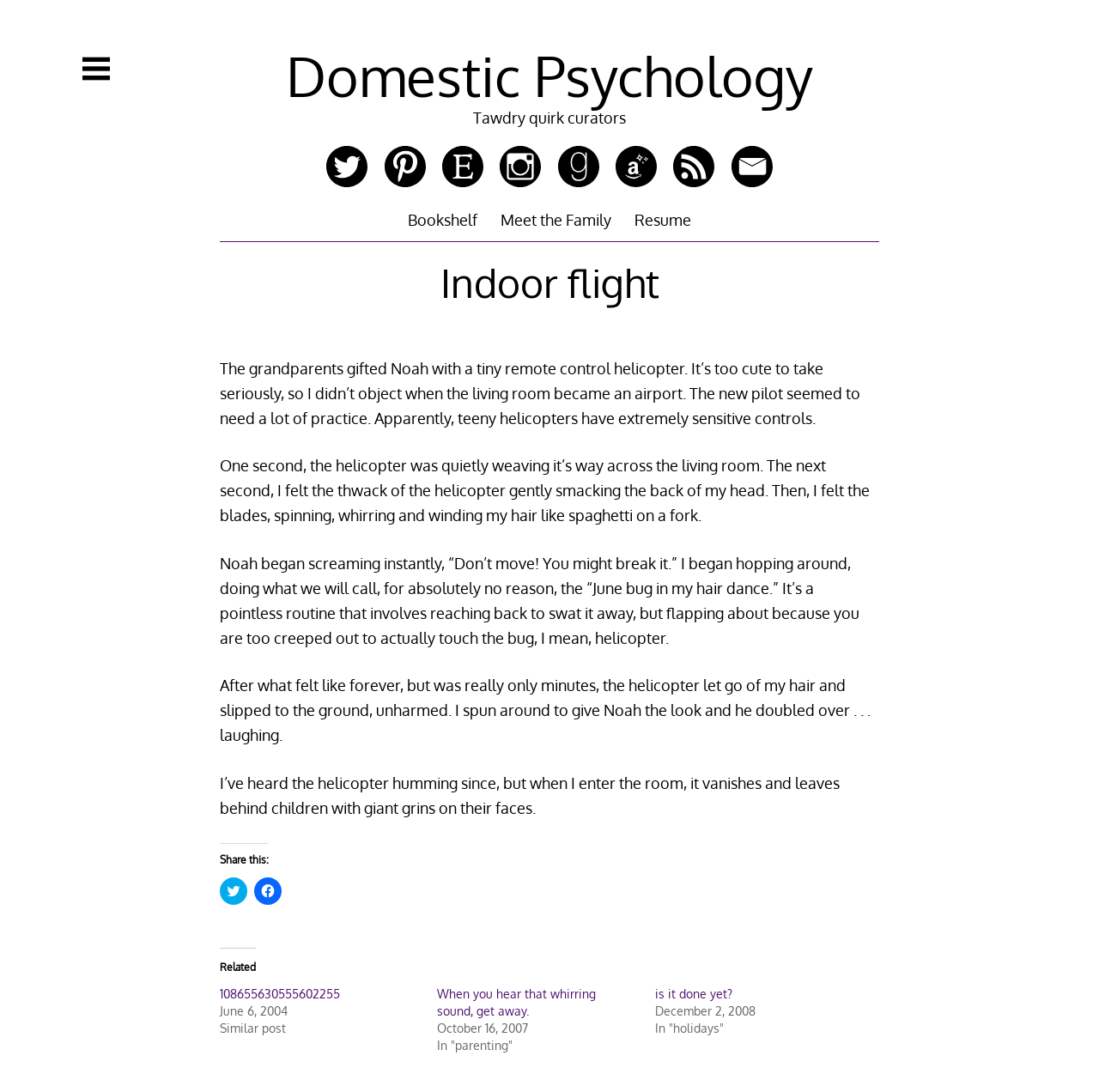Determine the coordinates of the bounding box for the clickable area needed to execute this instruction: "Click the 'Show sidebar' button".

[0.075, 0.05, 0.1, 0.075]